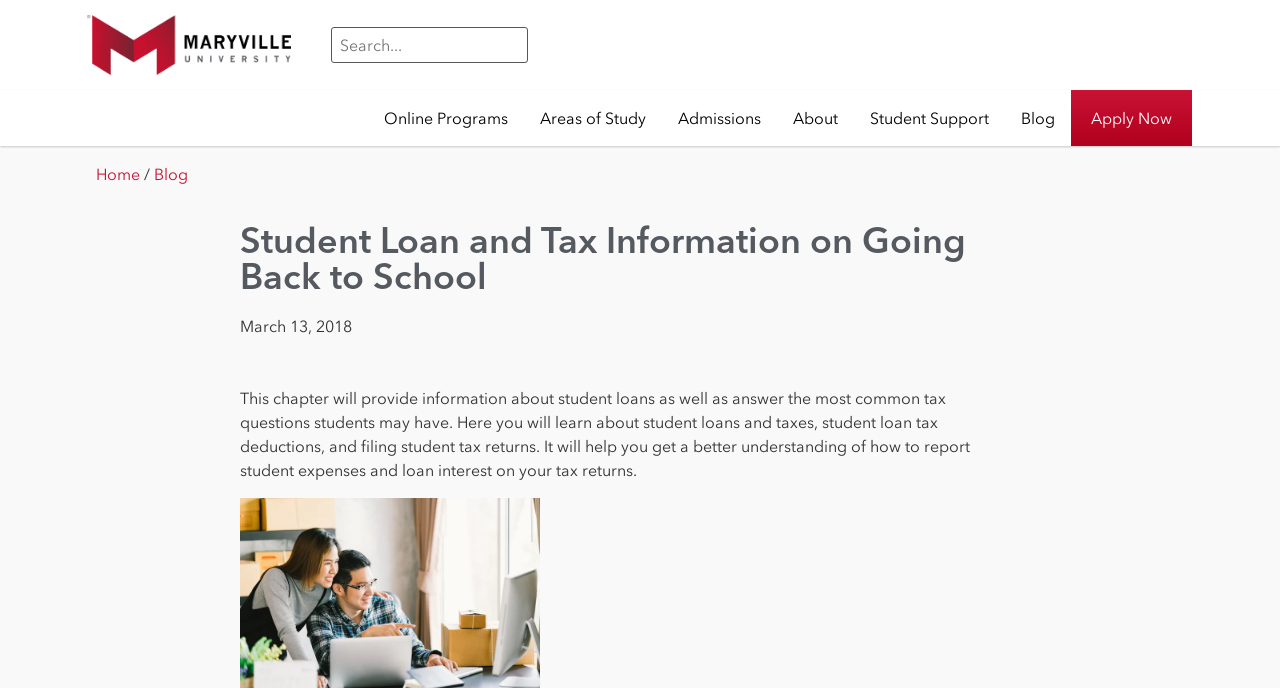Identify the bounding box coordinates of the clickable region necessary to fulfill the following instruction: "Read the blog". The bounding box coordinates should be four float numbers between 0 and 1, i.e., [left, top, right, bottom].

[0.12, 0.238, 0.147, 0.267]